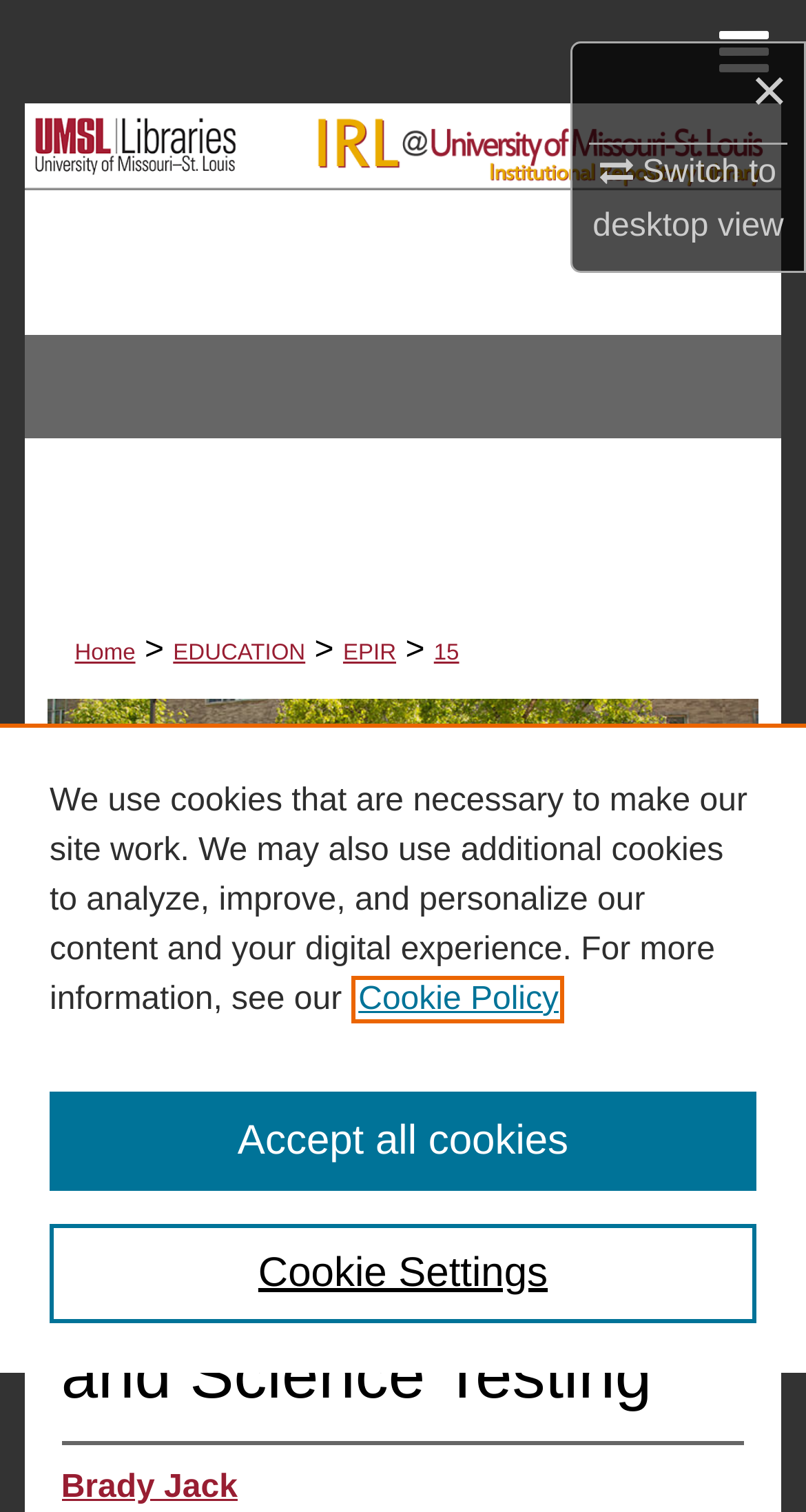Provide the bounding box coordinates of the HTML element this sentence describes: "Cookie Policy".

[0.445, 0.649, 0.693, 0.673]